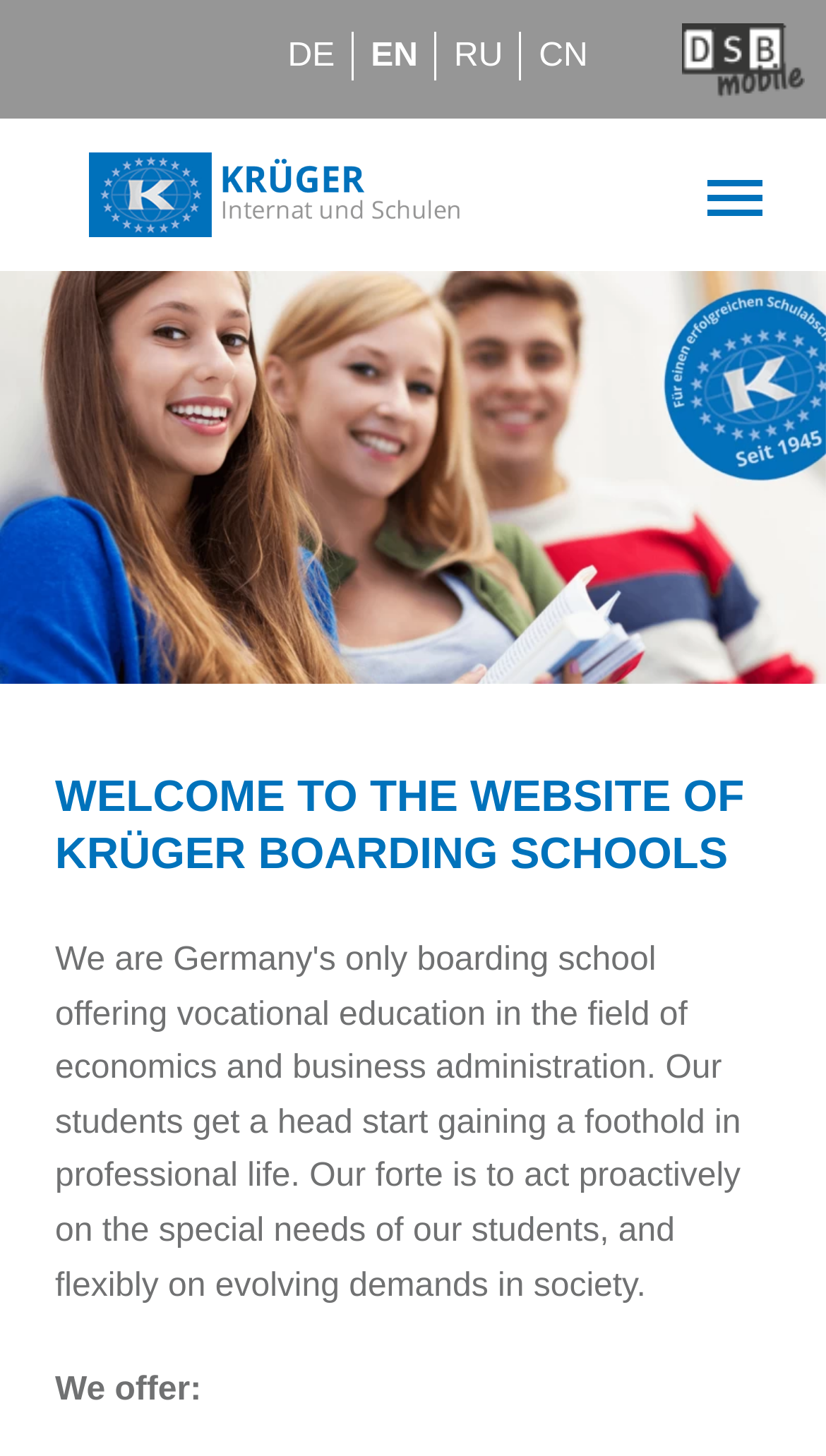Provide a thorough description of this webpage.

The webpage is a private business school website, specifically Krüger Internat und Schulen, with a unique vocational and economic-oriented boarding school in Northwest Germany. The school accepts students even during the ongoing school year.

At the top left corner, there are five language options: DE, EN, RU, and CN, which are closely positioned next to each other. To the right of these language options, there is a link to DSBonline. Below these elements, there is a link to the start page of Krüger Internats Stiftung, accompanied by a button on its right side.

The main content of the webpage is divided into two sections. On the left side, there is a list box with a single option, which contains a figure and an image. This list box occupies a significant portion of the webpage's height.

On the right side, there is a header section with a prominent heading that reads "WELCOME TO THE WEBSITE OF KRÜGER BOARDING SCHOOLS". Below this heading, there is a brief text that says "We offer:".